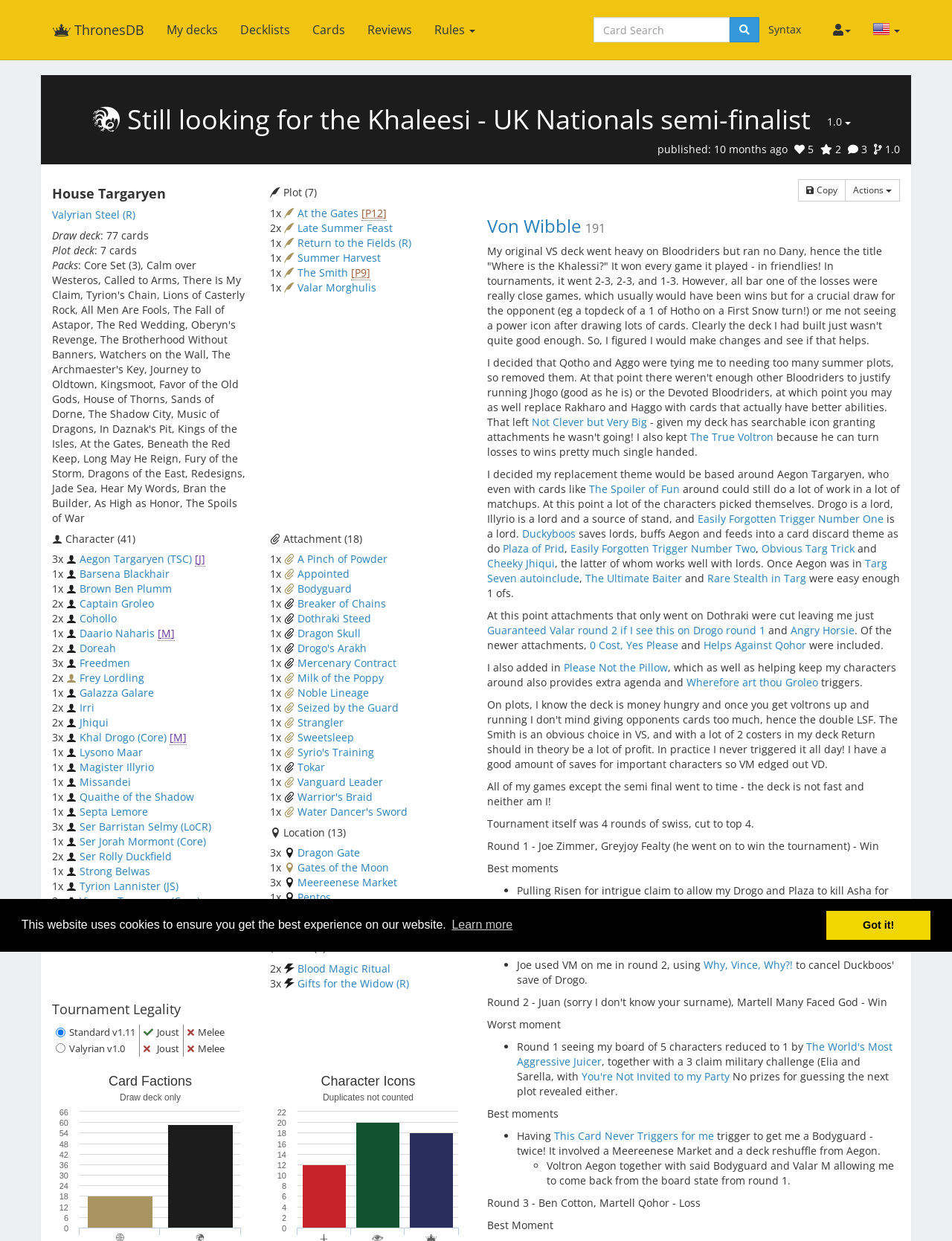What is the name of the first character?
Please provide a detailed and thorough answer to the question.

The name of the first character can be found in the link element with the text 'Aegon Targaryen (TSC)'.